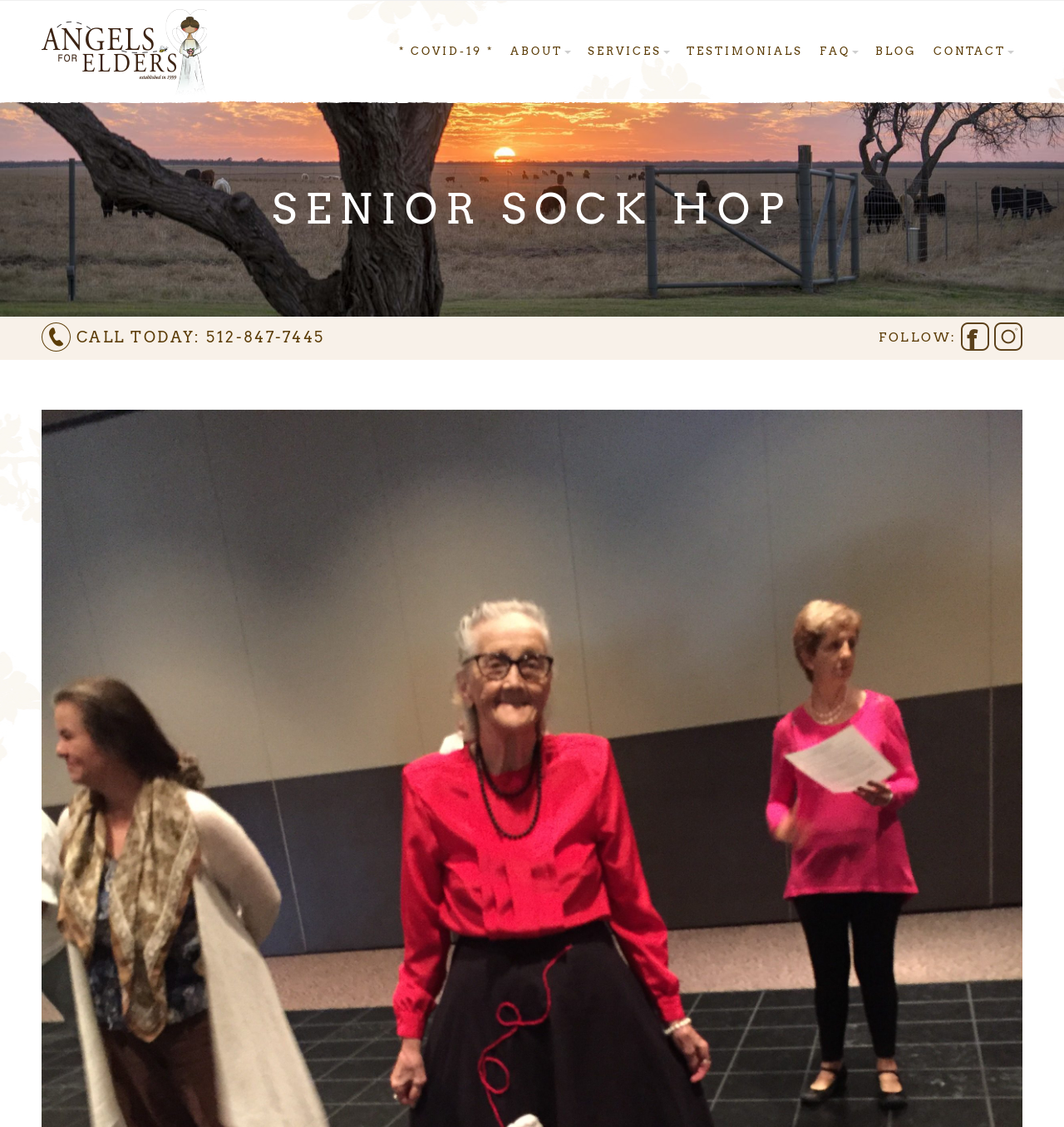Please provide the bounding box coordinates for the element that needs to be clicked to perform the instruction: "follow on social media". The coordinates must consist of four float numbers between 0 and 1, formatted as [left, top, right, bottom].

[0.903, 0.293, 0.93, 0.306]